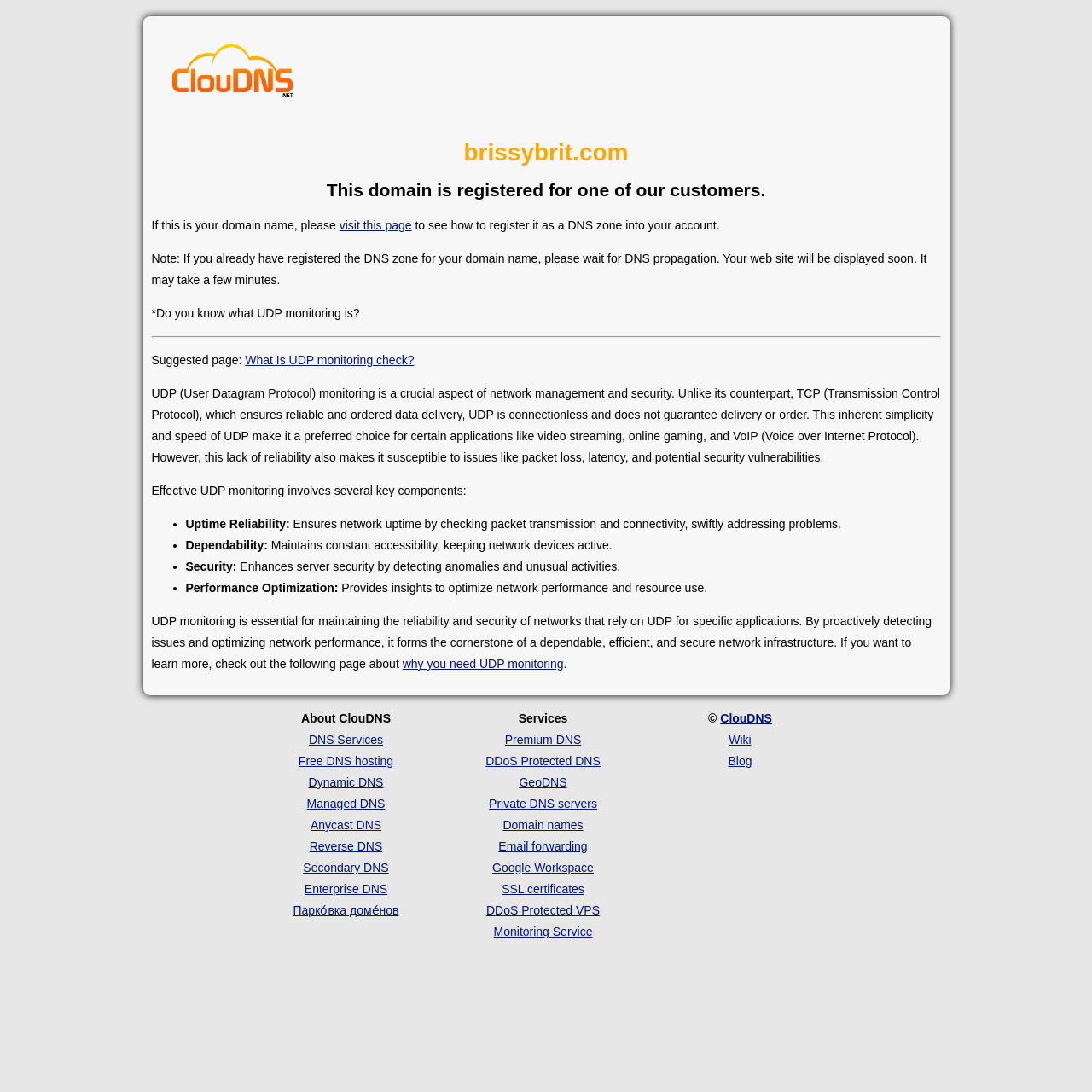Identify the bounding box coordinates of the clickable region necessary to fulfill the following instruction: "go to Cloud DNS". The bounding box coordinates should be four float numbers between 0 and 1, i.e., [left, top, right, bottom].

[0.154, 0.038, 0.271, 0.099]